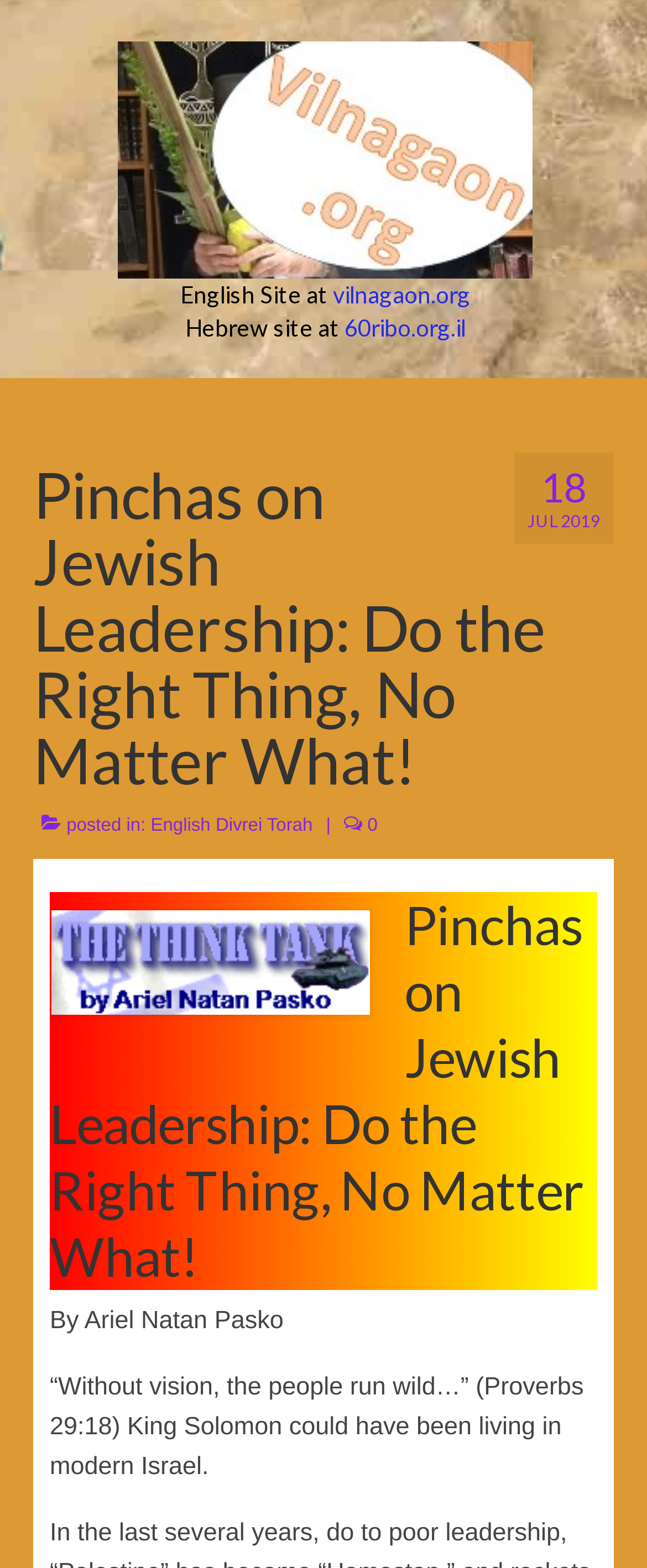What is the date of the posted article?
Analyze the screenshot and provide a detailed answer to the question.

The date of the posted article is JUL 2019, which can be found below the heading 'Pinchas on Jewish Leadership: Do the Right Thing, No Matter What!'.